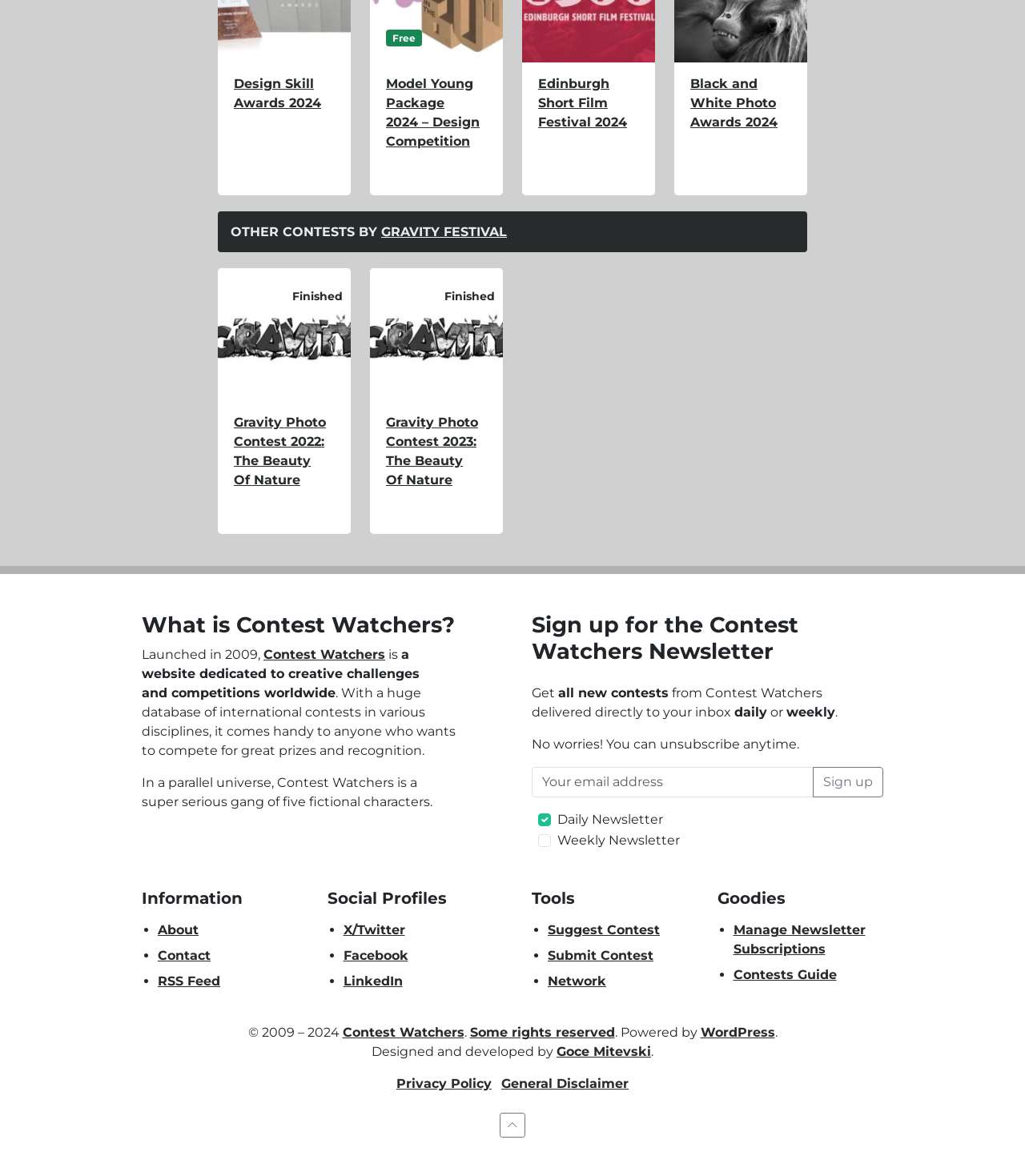Provide a single word or phrase answer to the question: 
What is the copyright period of the website?

2009-2024